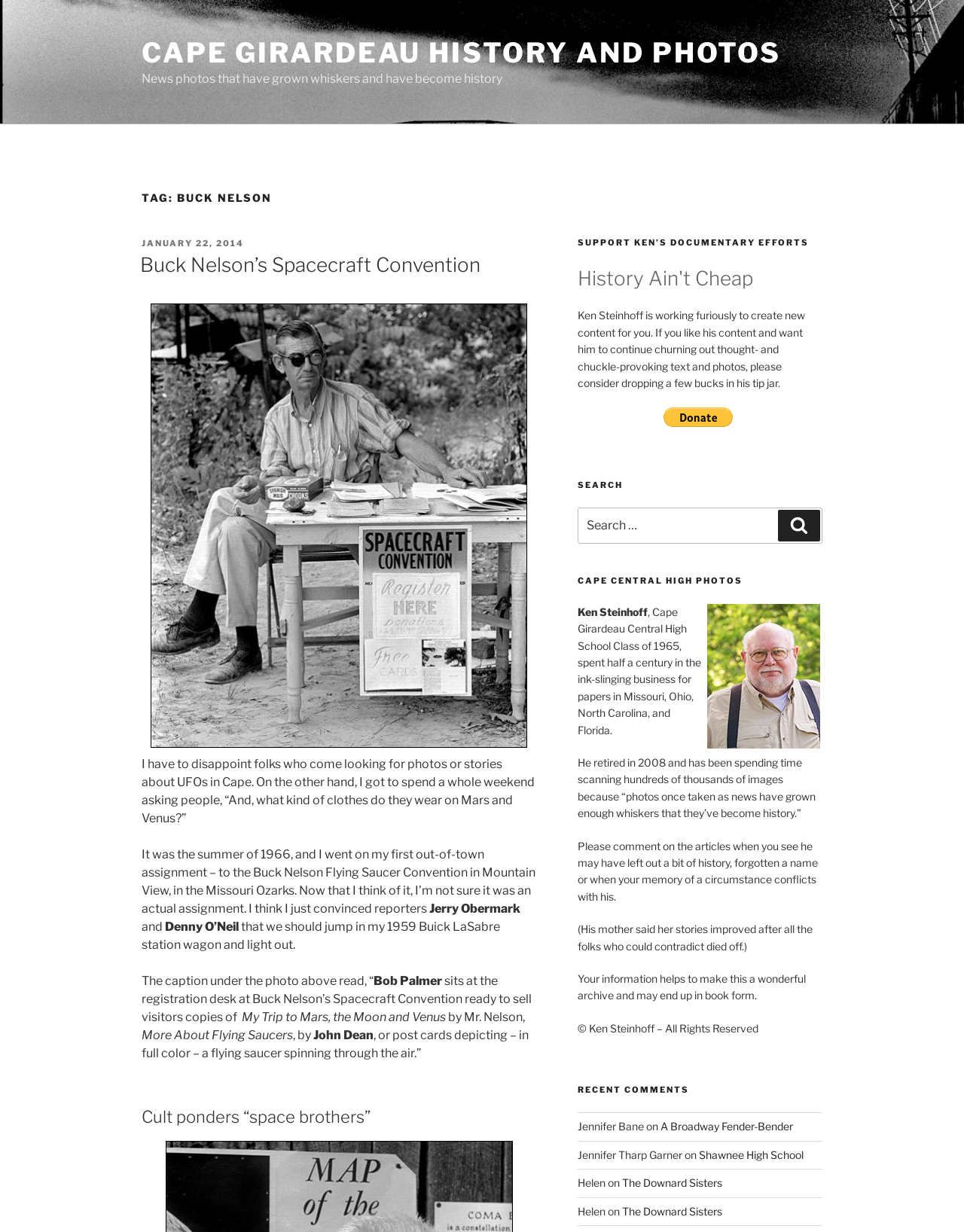Look at the image and answer the question in detail:
What is the name of the high school mentioned?

I found this answer by looking at the text content of the webpage, specifically the heading 'CAPE CENTRAL HIGH PHOTOS' and the text 'Cape Girardeau Central High School Class of 1965'.